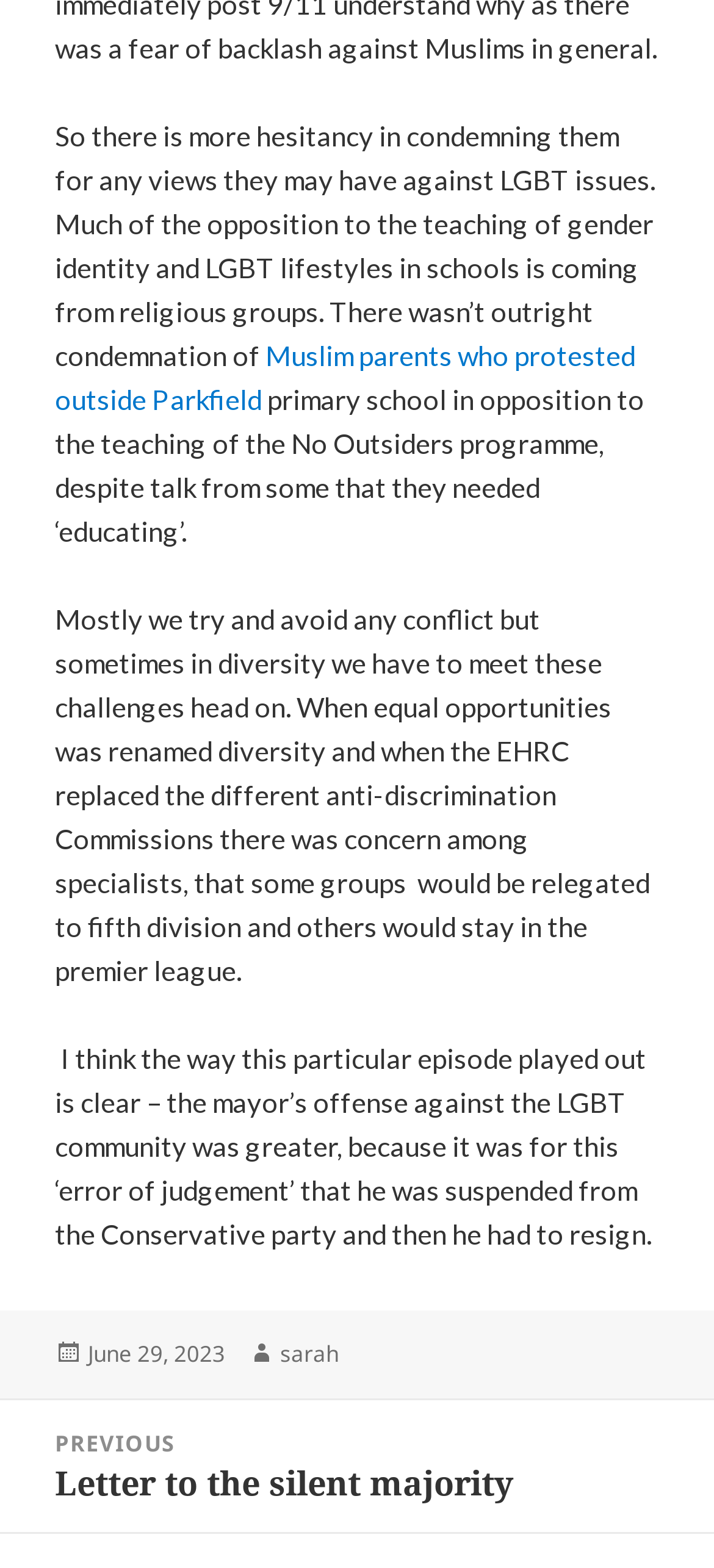With reference to the image, please provide a detailed answer to the following question: Who wrote the article?

The author of the article is mentioned in the footer section of the webpage, where it says 'Author' followed by a link to 'sarah'.